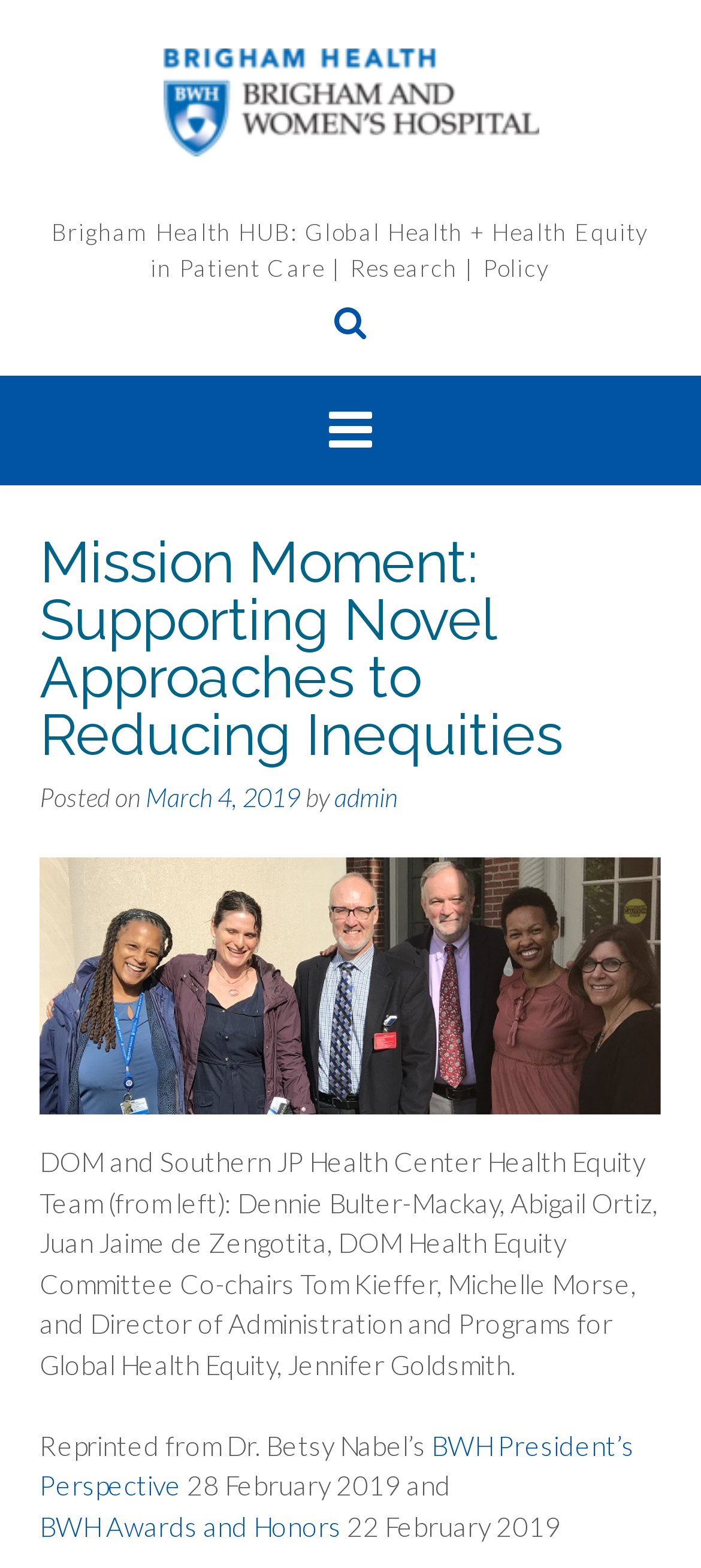Please determine the bounding box coordinates for the UI element described as: "March 4, 2019August 27, 2019".

[0.208, 0.499, 0.428, 0.518]